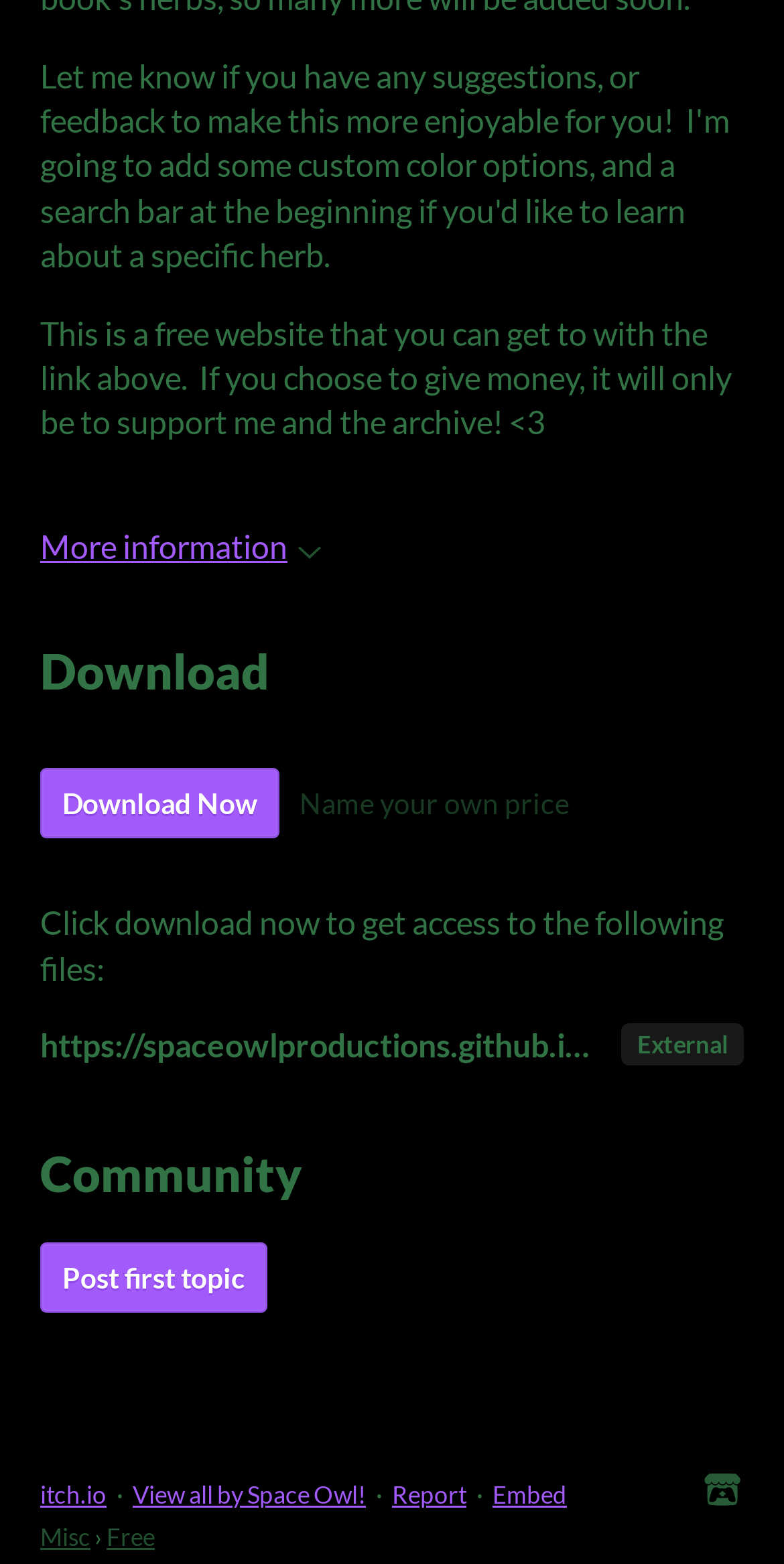Could you find the bounding box coordinates of the clickable area to complete this instruction: "Click on 'Download Now'"?

[0.051, 0.492, 0.356, 0.536]